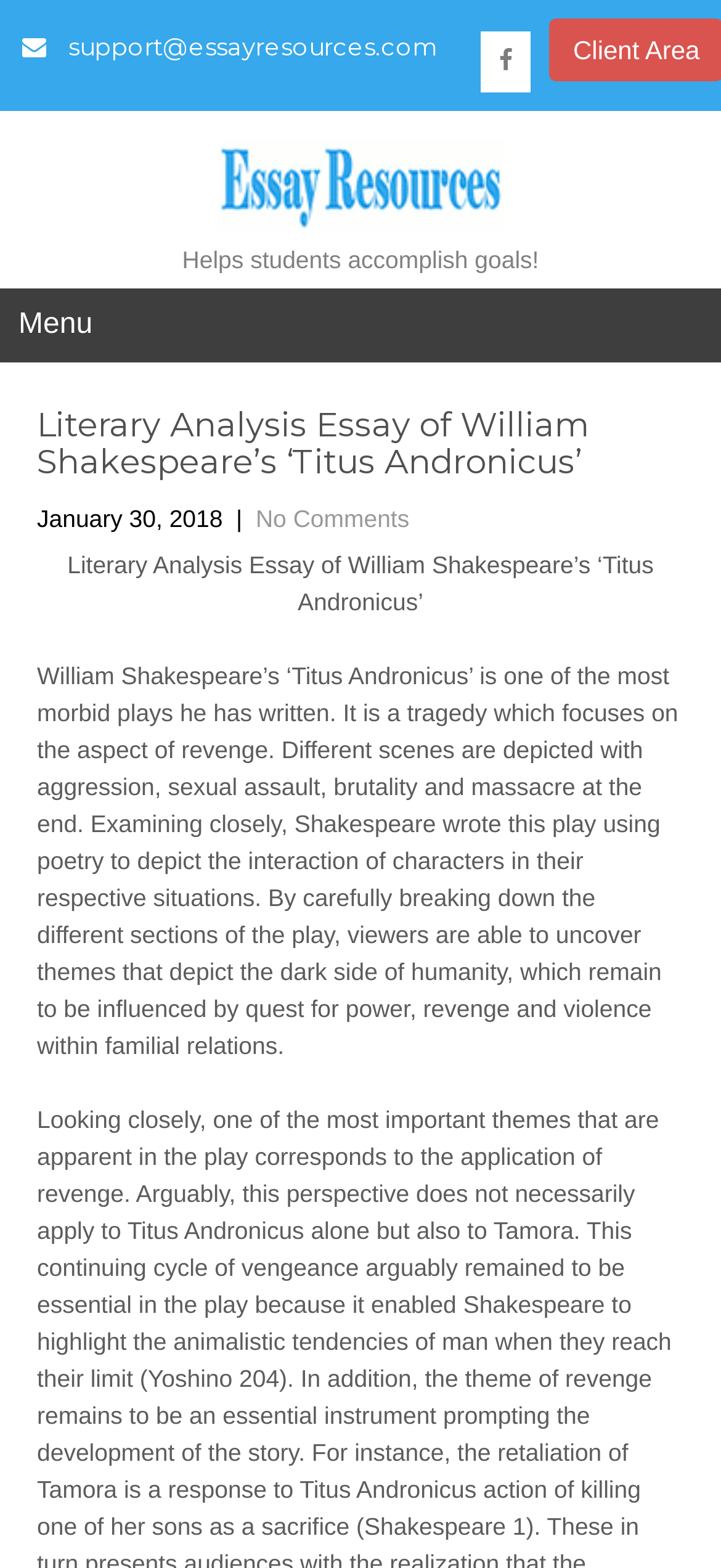When was this essay published?
Could you give a comprehensive explanation in response to this question?

The publication date of the essay can be found in the text, specifically in the line 'January 30, 2018', which indicates the date when the essay was published.